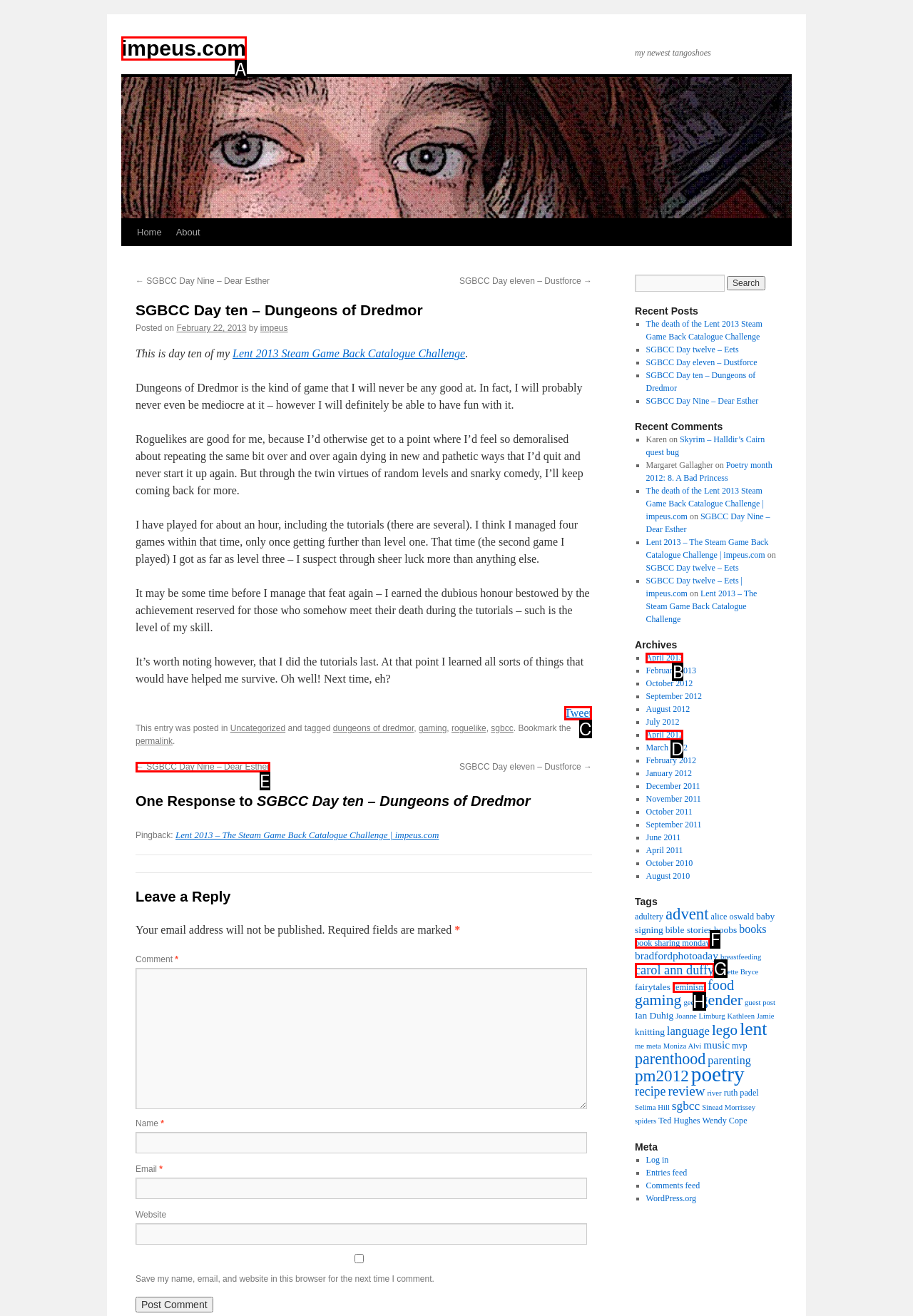Which choice should you pick to execute the task: Click the 'Tweet' link
Respond with the letter associated with the correct option only.

C